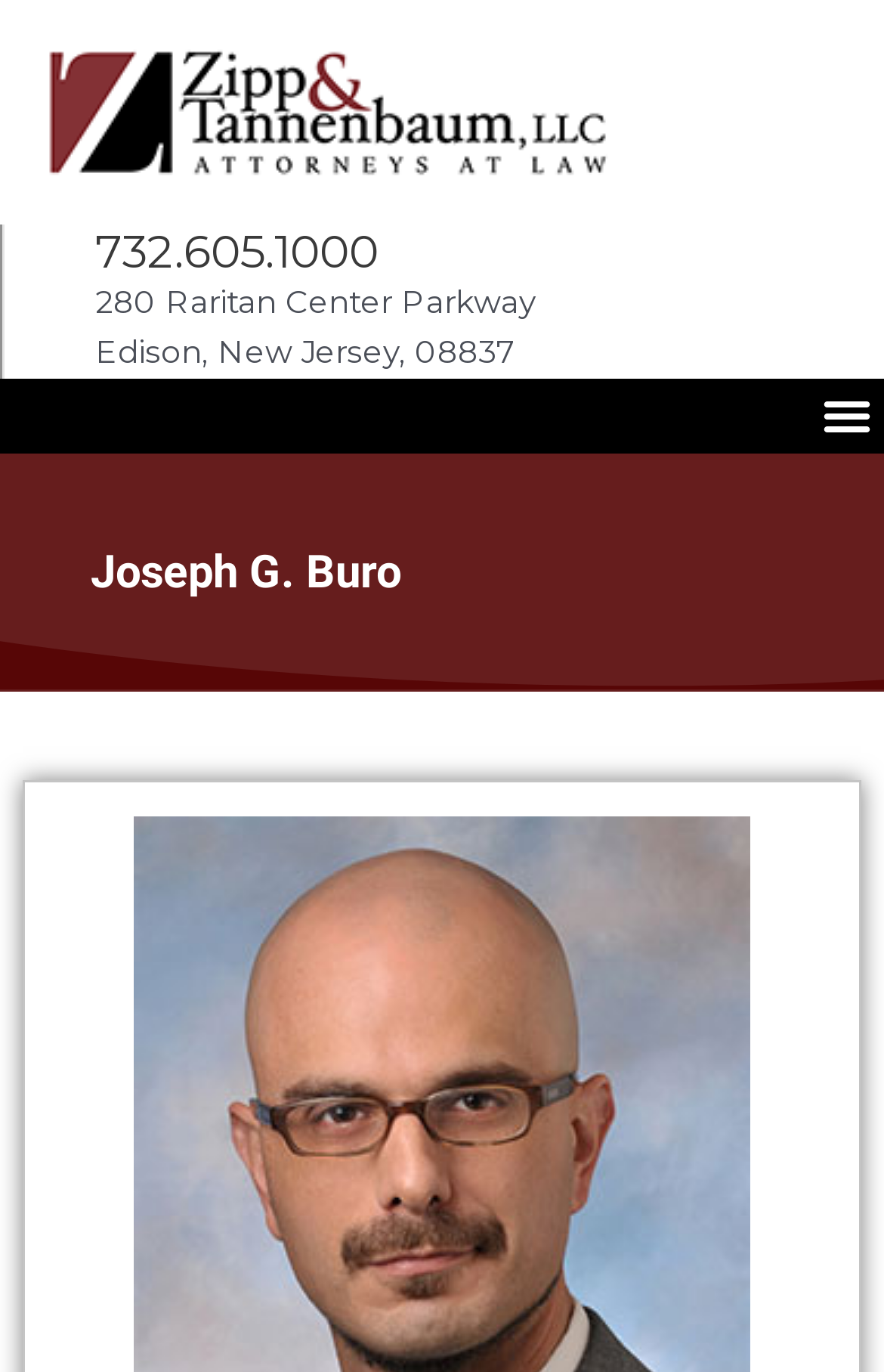What is the location of the menu toggle button?
Based on the content of the image, thoroughly explain and answer the question.

I found the menu toggle button element with the text 'Menu Toggle' and its bounding box coordinates are [0.915, 0.276, 1.0, 0.33], which means it is located at the top right corner of the page.